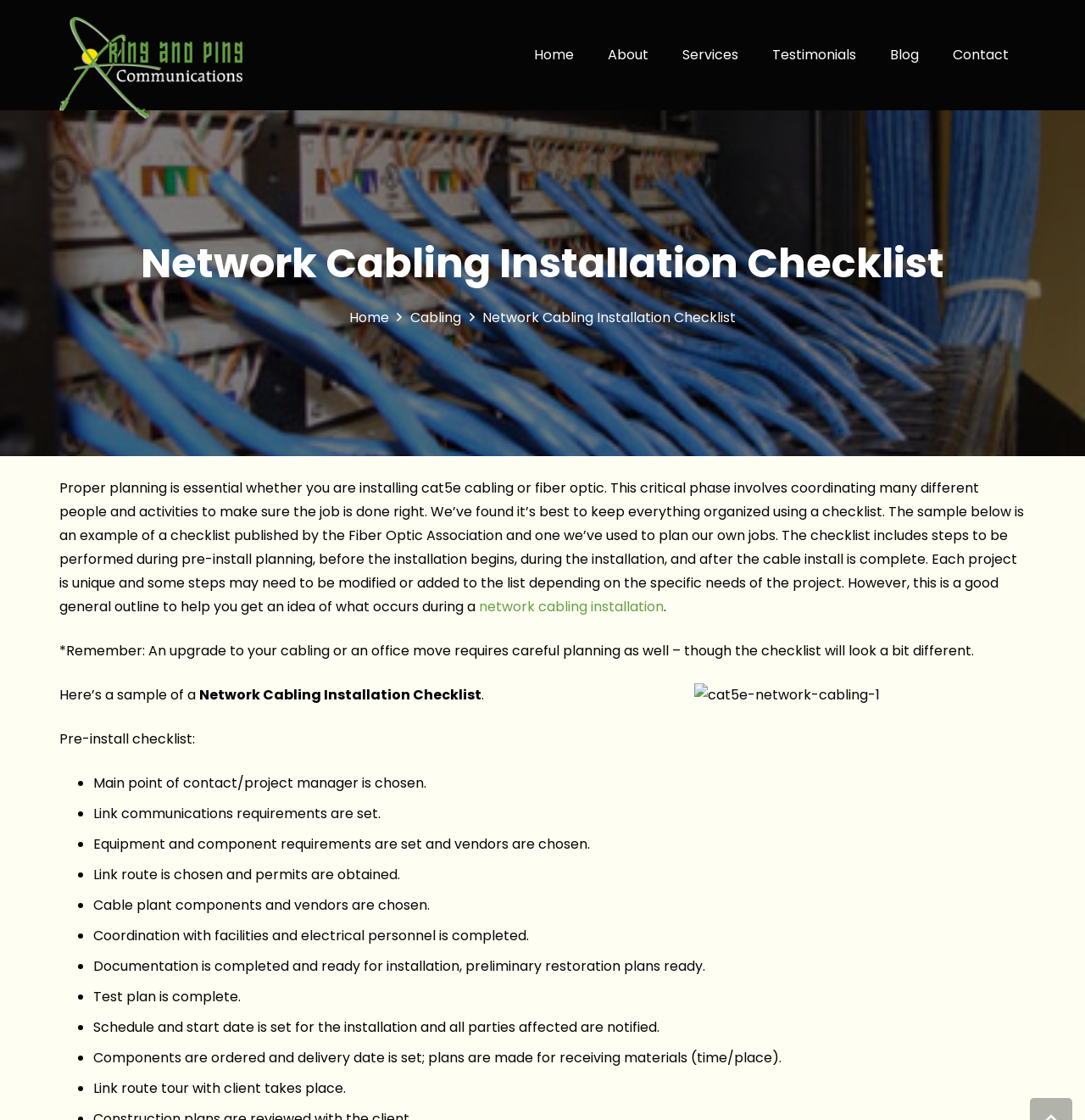Kindly provide the bounding box coordinates of the section you need to click on to fulfill the given instruction: "Click the 'network cabling installation' link".

[0.441, 0.533, 0.612, 0.55]